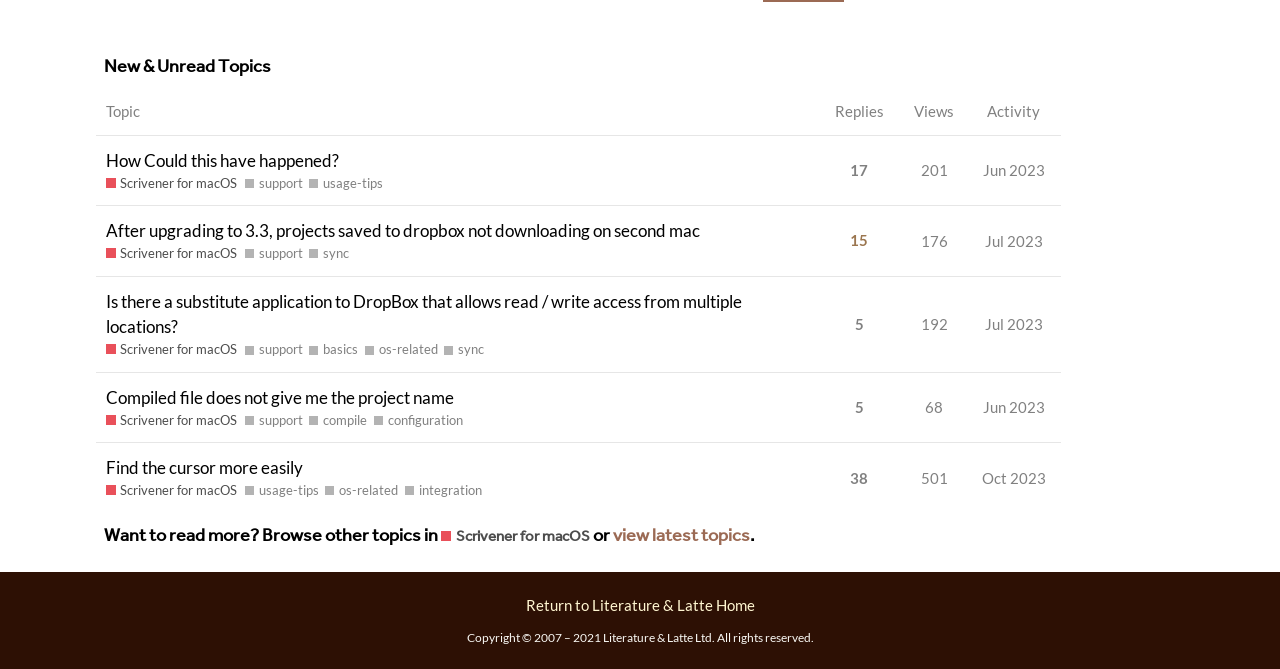Please identify the bounding box coordinates of the element that needs to be clicked to perform the following instruction: "Sort by replies".

[0.642, 0.132, 0.701, 0.202]